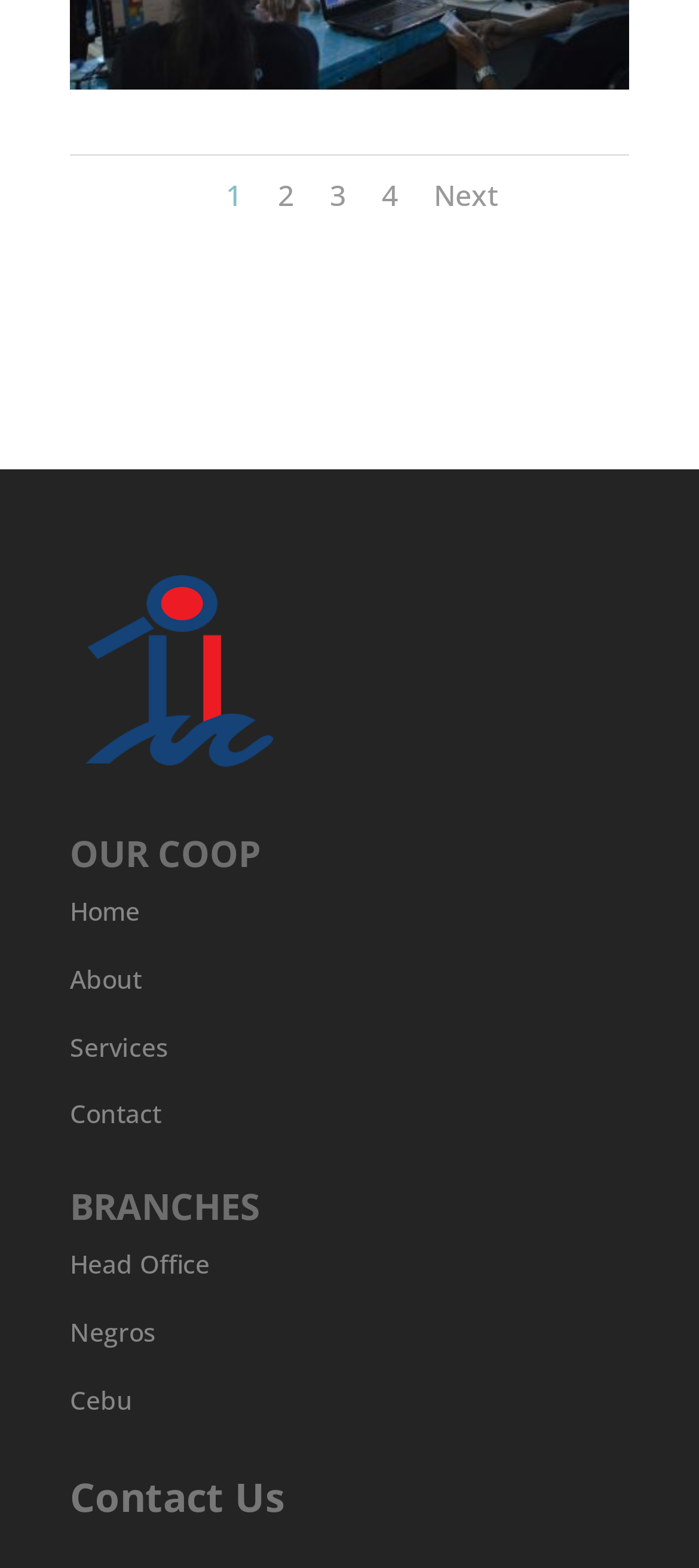Use a single word or phrase to answer the question: 
How many navigation links are there at the top?

4